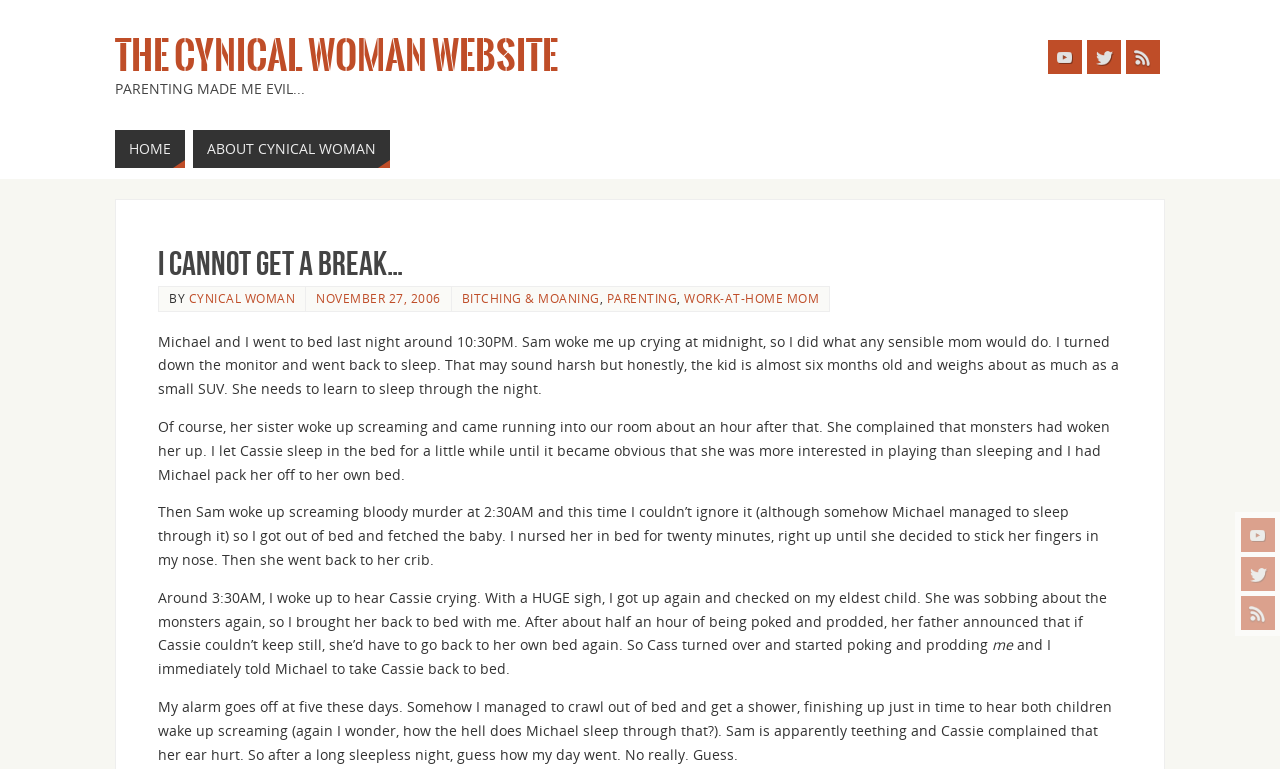Find the bounding box coordinates of the element I should click to carry out the following instruction: "Visit the HOME page".

[0.09, 0.169, 0.145, 0.218]